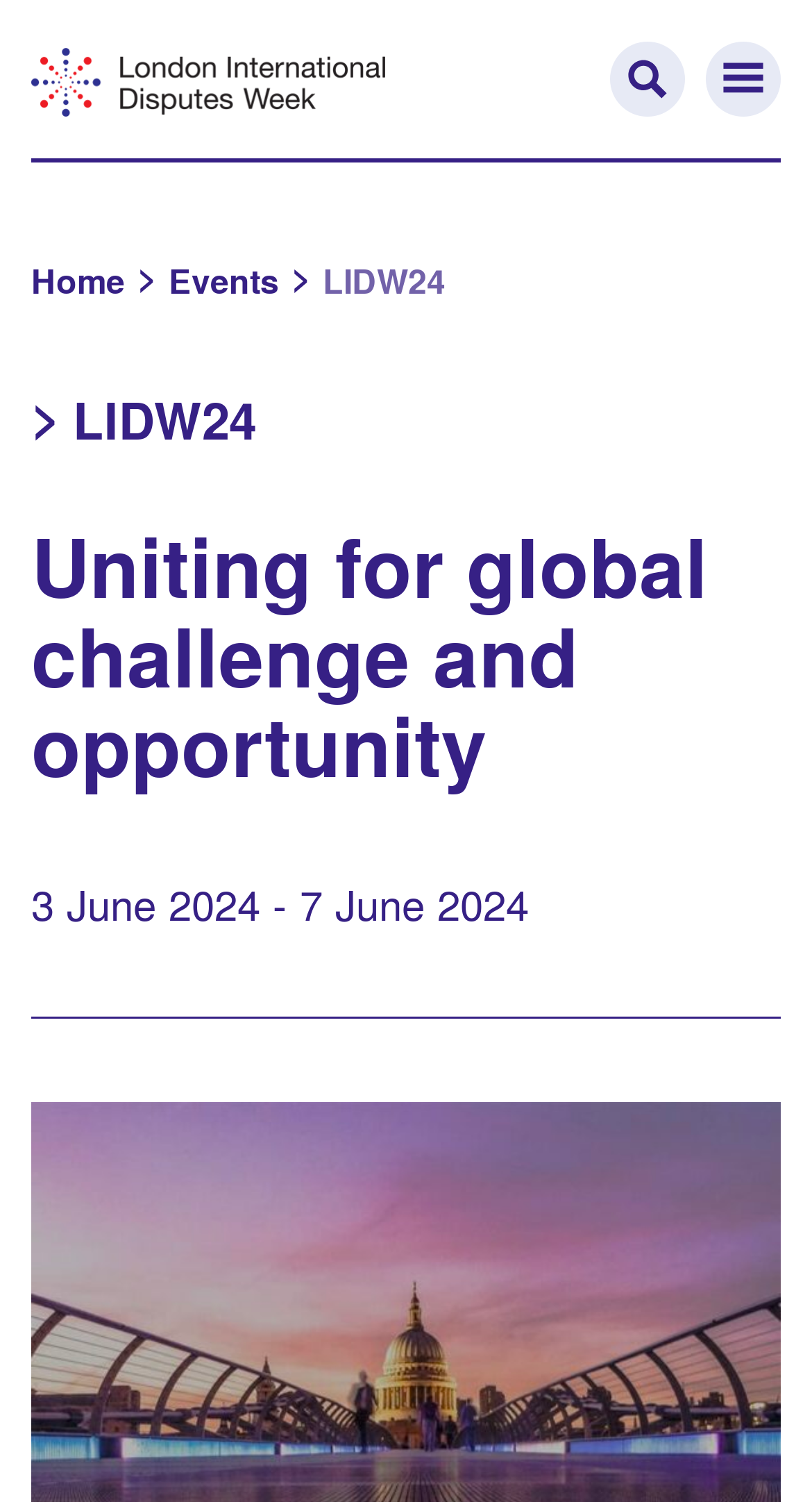Is the event related to disputes?
Please give a detailed and elaborate explanation in response to the question.

The event is related to disputes because the link 'London International Disputes Week' is located at the top left corner of the webpage, suggesting that the event is part of this international disputes week.